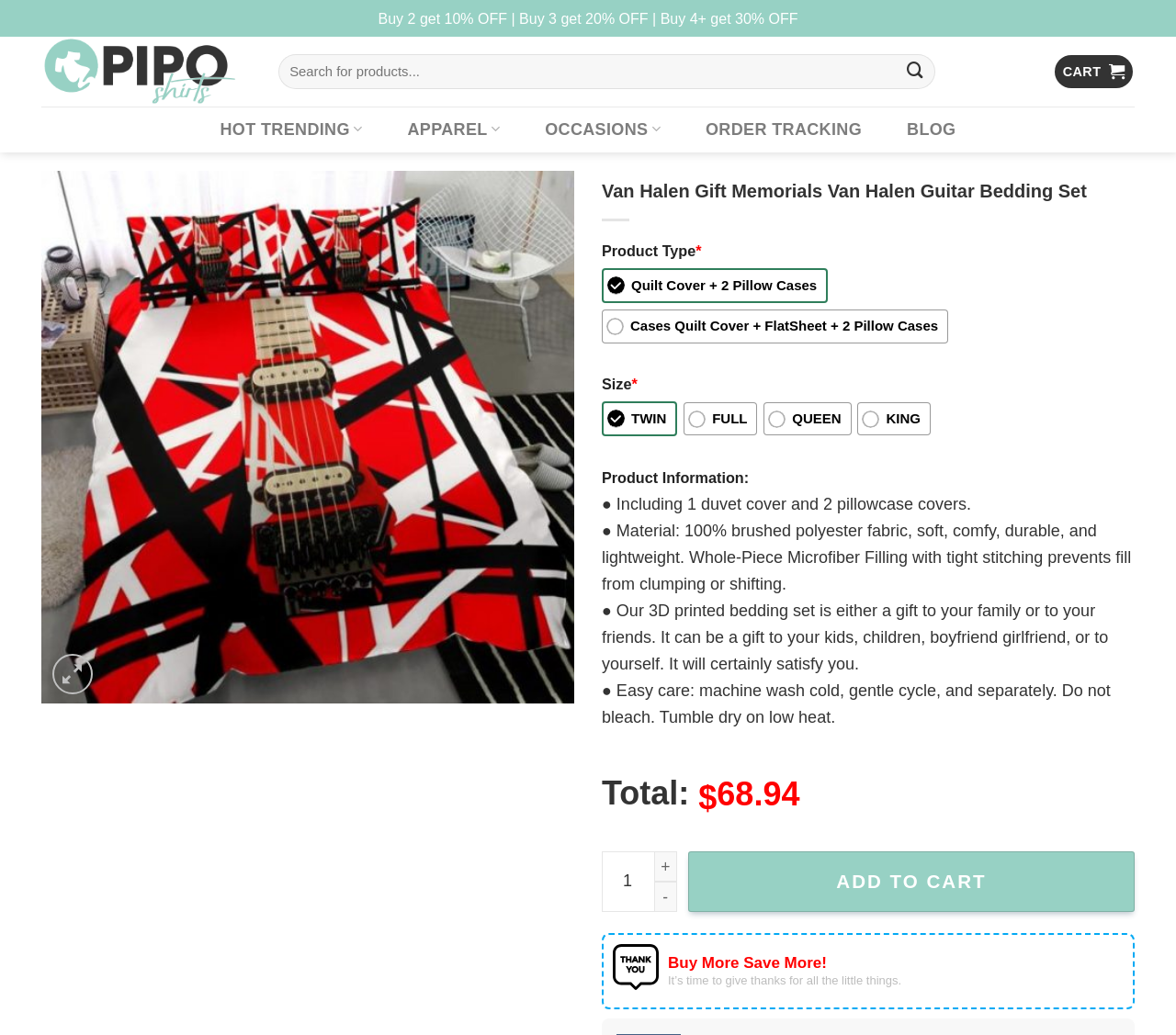Based on the image, provide a detailed response to the question:
What is the purpose of the 'ADD TO CART' button?

The 'ADD TO CART' button is a call-to-action button that allows users to add the Van Halen Guitar Bedding Set to their shopping cart. This button is prominently displayed on the webpage, indicating its purpose is to facilitate the purchase of the product.